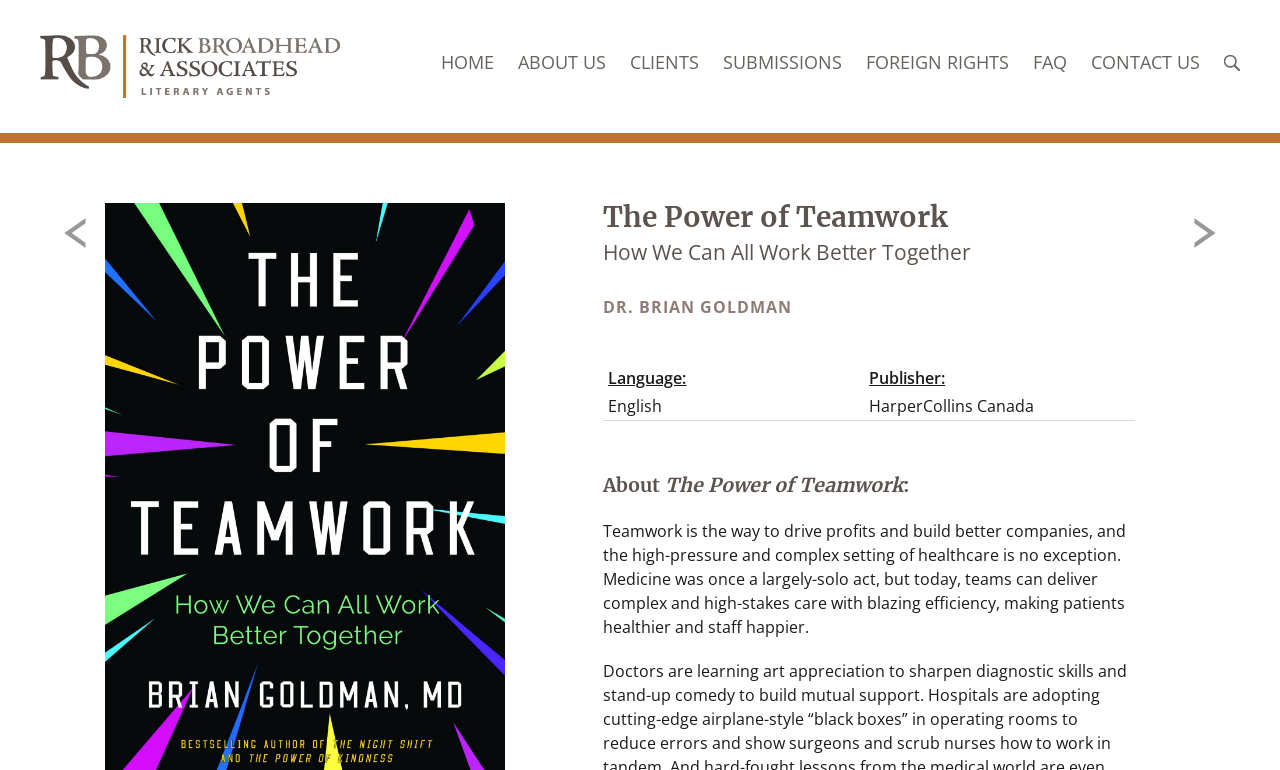Provide the bounding box coordinates of the section that needs to be clicked to accomplish the following instruction: "read about the power of teamwork."

[0.471, 0.264, 0.887, 0.314]